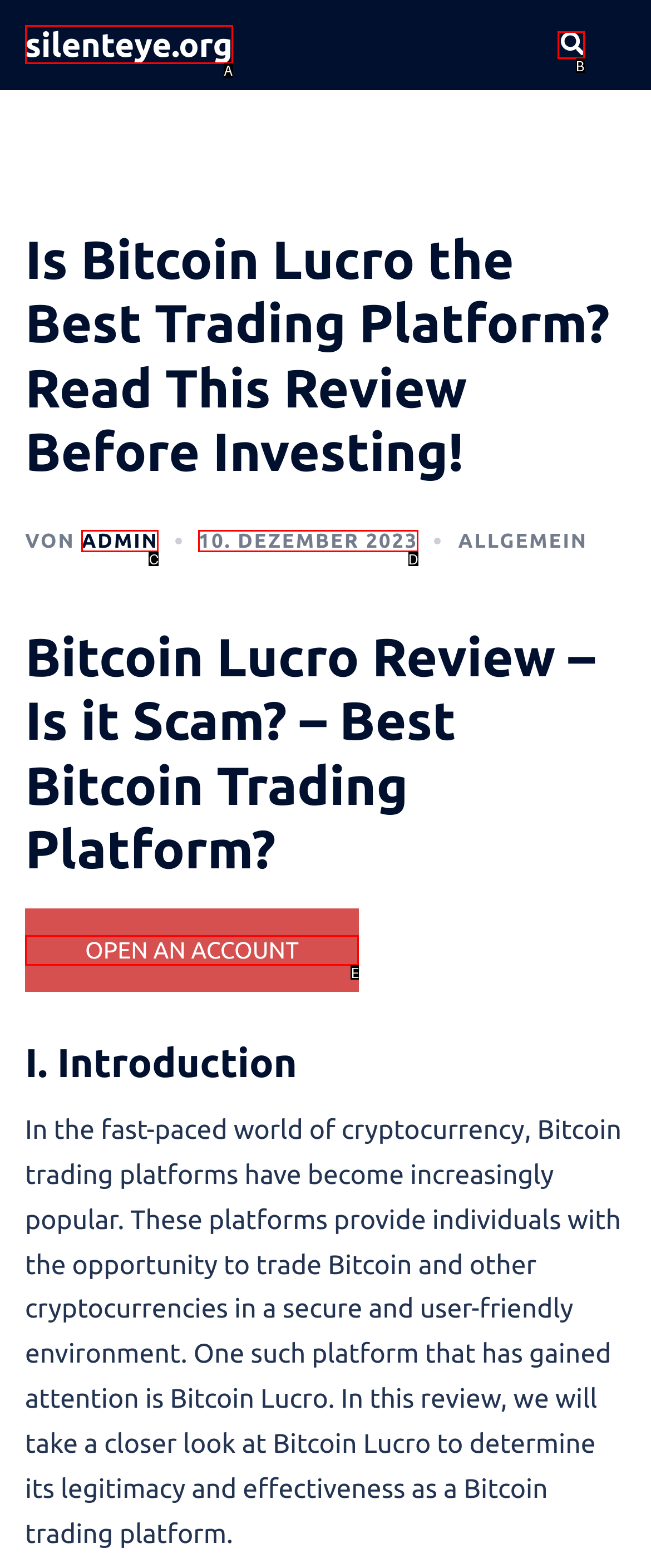Based on the description: Open An Account, find the HTML element that matches it. Provide your answer as the letter of the chosen option.

E